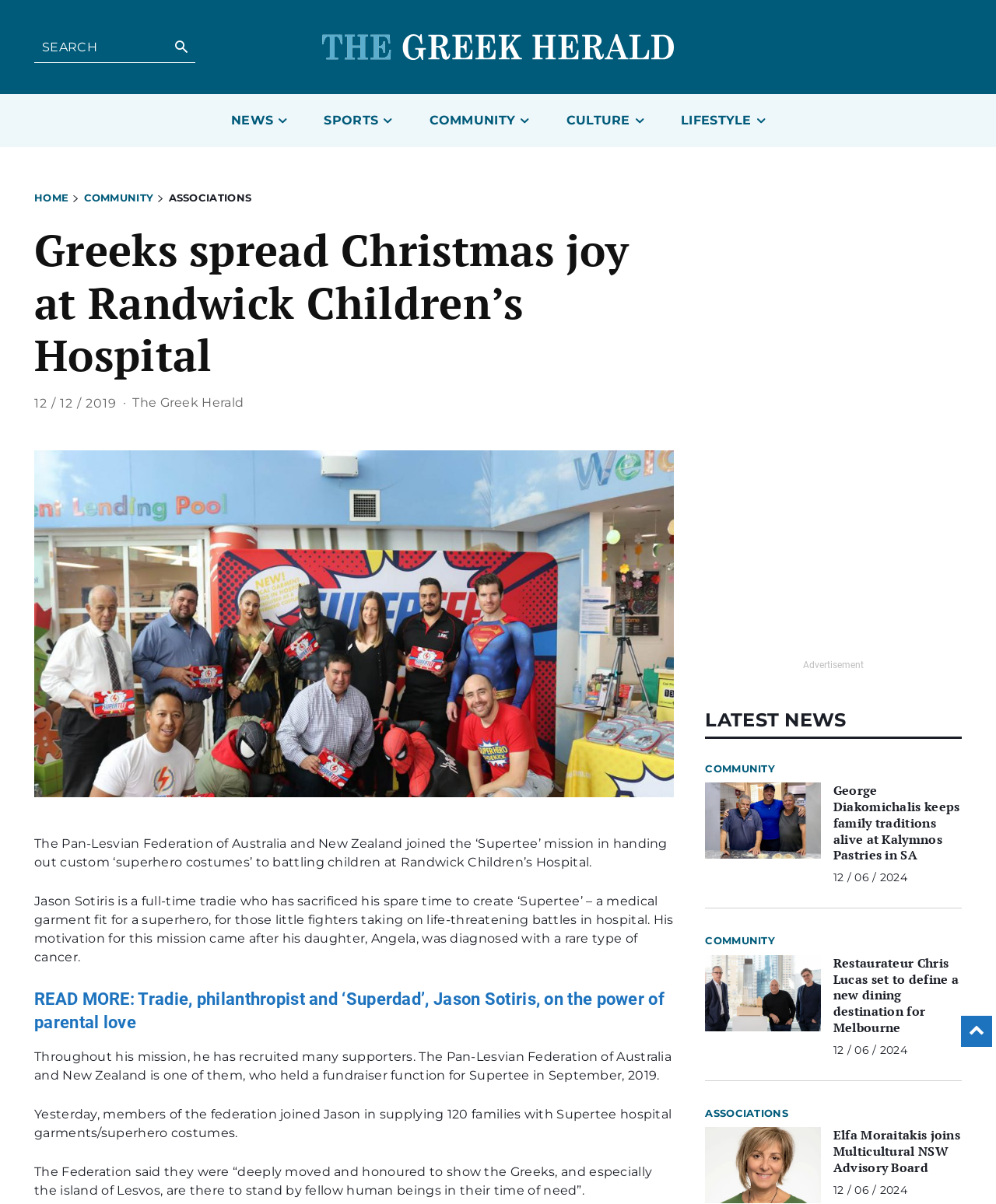Please identify the bounding box coordinates for the region that you need to click to follow this instruction: "Click on the image".

[0.323, 0.028, 0.677, 0.05]